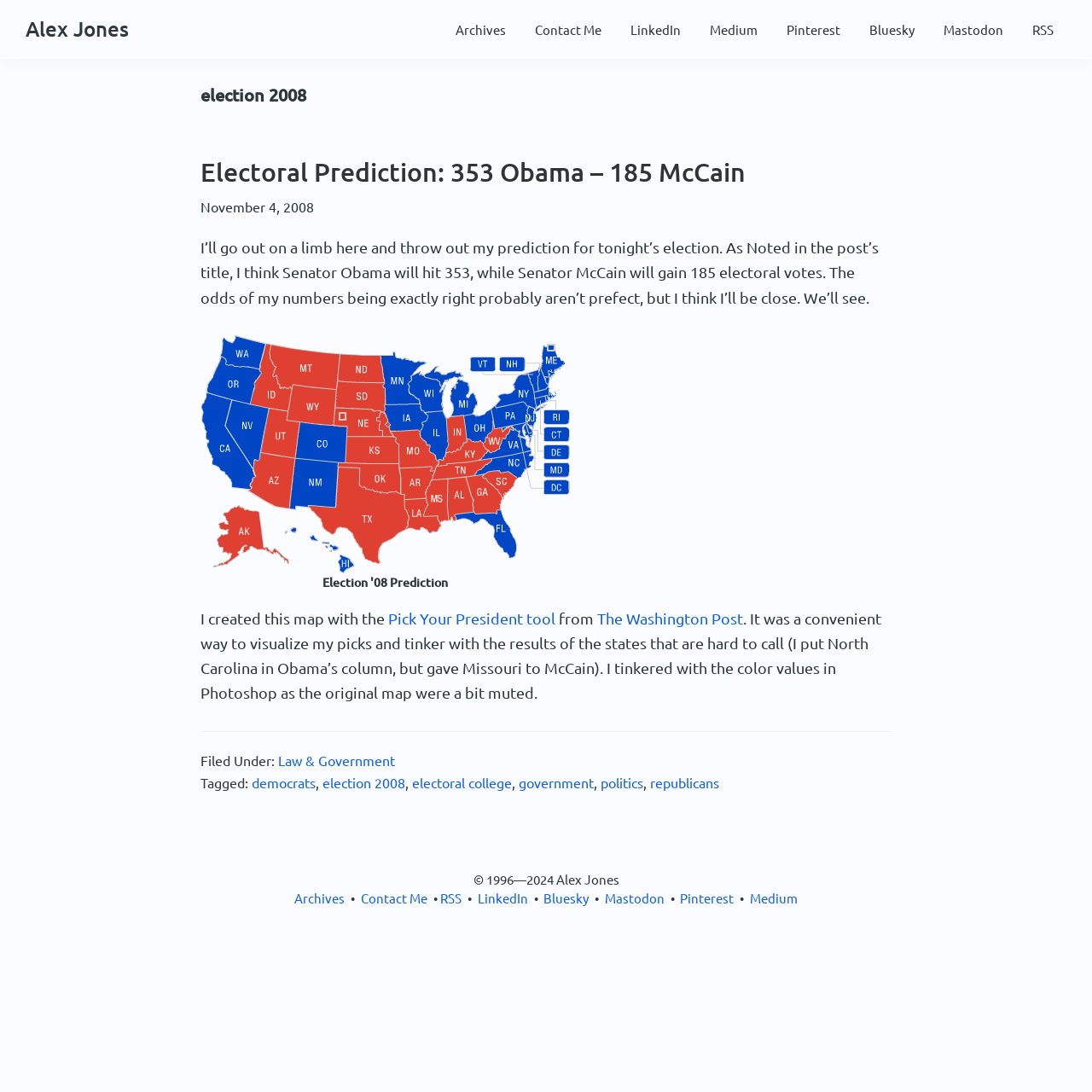Refer to the image and provide an in-depth answer to the question:
What is the author's profession?

Based on the webpage, the author's profession can be inferred from the static text 'I lead teams at the intersection of strategy and design.' which suggests that the author is involved in strategy and design.